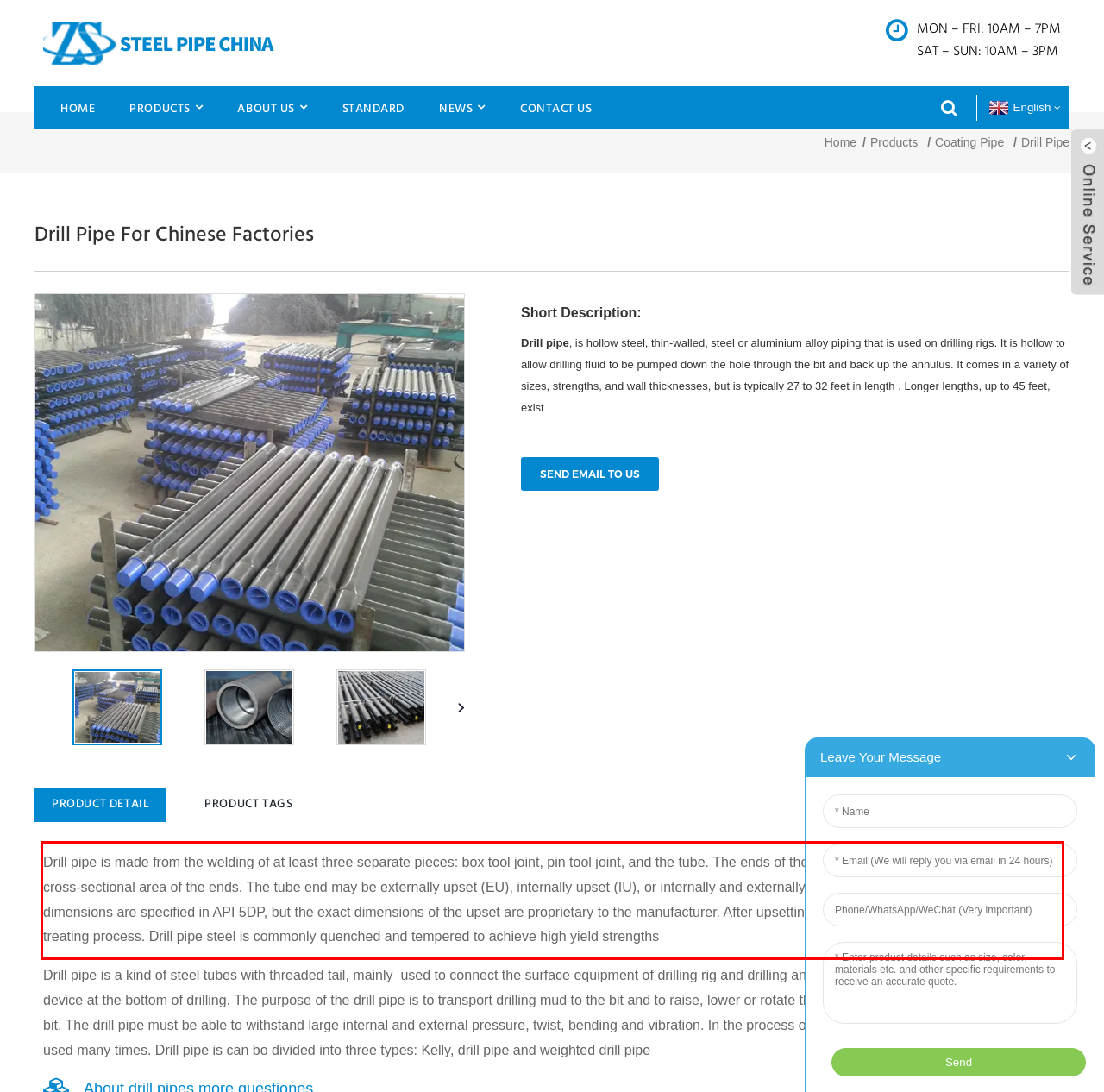Look at the screenshot of the webpage, locate the red rectangle bounding box, and generate the text content that it contains.

Drill pipe is made from the welding of at least three separate pieces: box tool joint, pin tool joint, and the tube. The ends of the tubes are then upset to increase the cross-sectional area of the ends. The tube end may be externally upset (EU), internally upset (IU), or internally and externally upset (IEU). Standard max upset dimensions are specified in API 5DP, but the exact dimensions of the upset are proprietary to the manufacturer. After upsetting, the tube then goes through a heat treating process. Drill pipe steel is commonly quenched and tempered to achieve high yield strengths